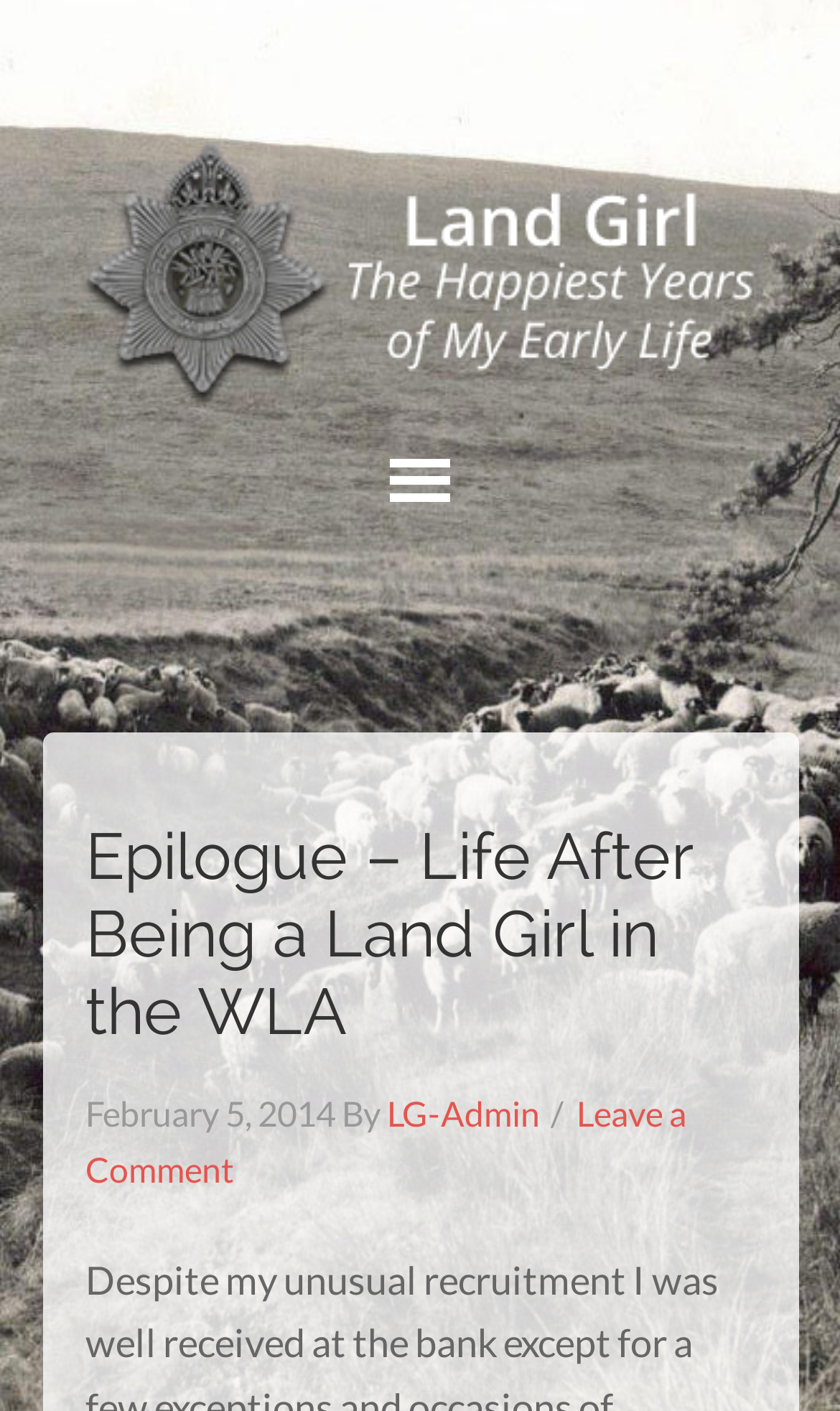What is the date of the epilogue?
Using the information from the image, give a concise answer in one word or a short phrase.

February 5, 2014